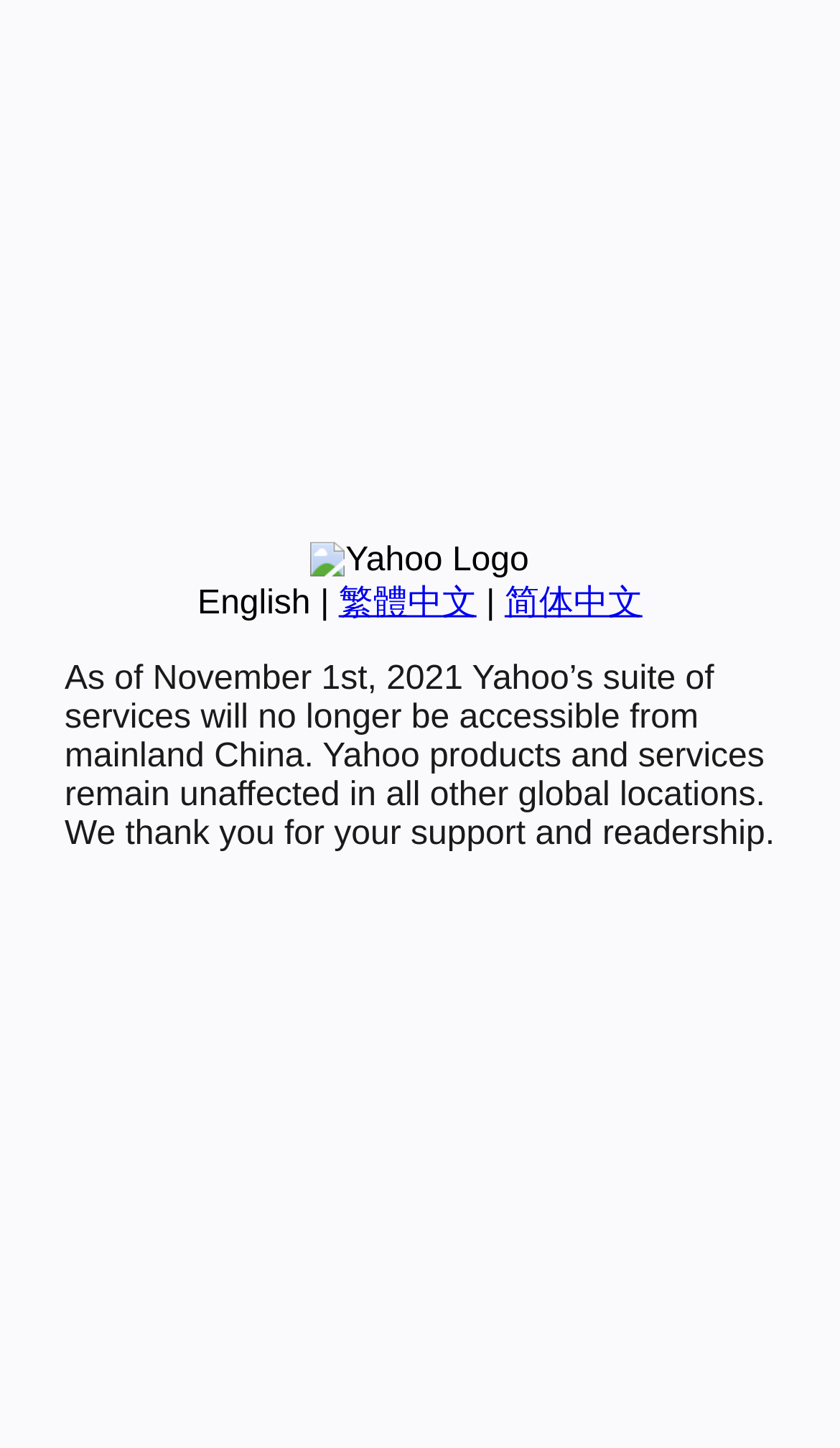Locate the UI element described by 繁體中文 and provide its bounding box coordinates. Use the format (top-left x, top-left y, bottom-right x, bottom-right y) with all values as floating point numbers between 0 and 1.

[0.403, 0.404, 0.567, 0.429]